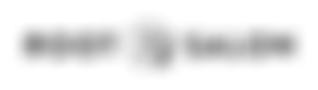Describe the image thoroughly, including all noticeable details.

The image features the logo of "Root 7 Salon," a sleek and modern design that emphasizes professionalism and style. The logo is presented in a minimalist black and white color scheme, allowing it to stand out against various backgrounds. This branding reflects the salon's focus on providing high-quality hair and barbering services for clients of all ages. Located in White Marsh, Maryland, Root 7 Salon caters to a diverse clientele, emphasizing skillful cuts and a welcoming atmosphere. This logo not only symbolizes the salon's identity but also conveys a sense of community and accessibility, aligning with their mission to serve neighborhoods like Perry Hall, Kingsville, and Rosedale.